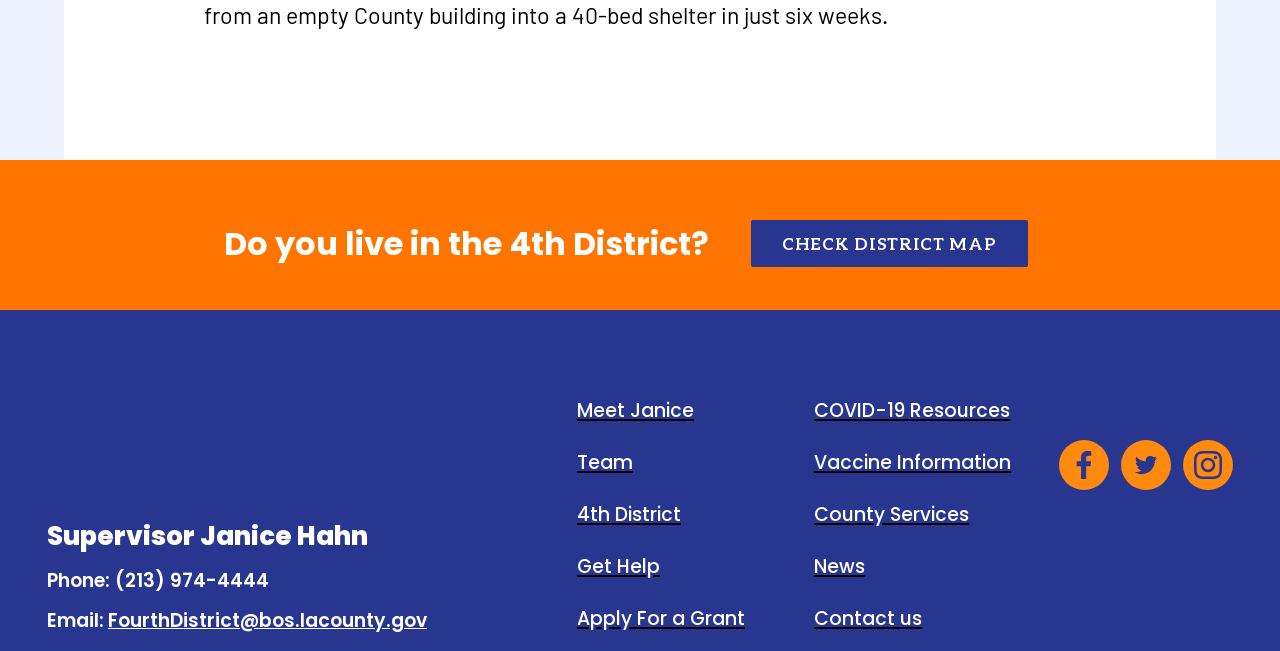Using the description "News", locate and provide the bounding box of the UI element.

[0.636, 0.85, 0.676, 0.891]